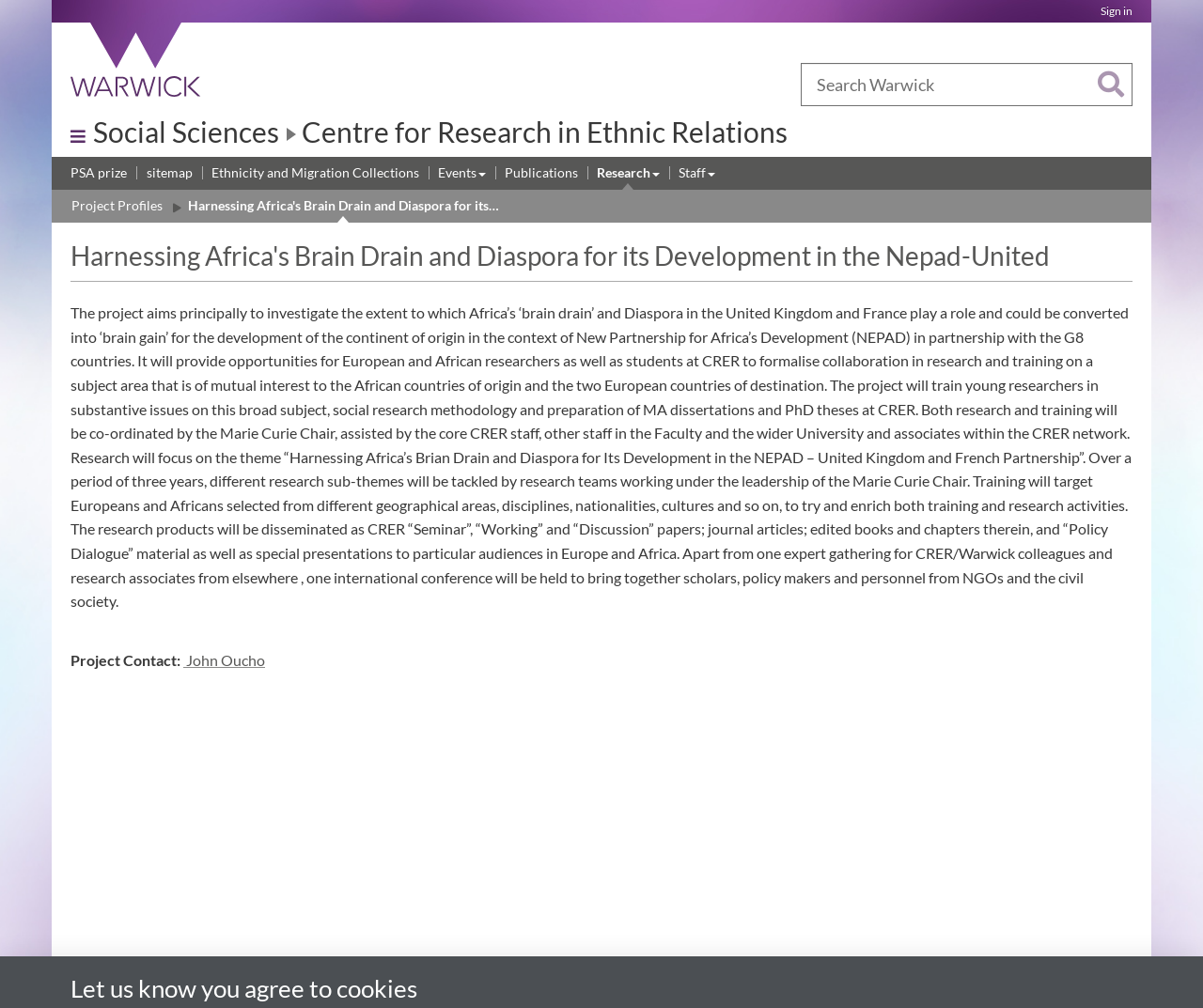What is the name of the university?
Refer to the image and provide a concise answer in one word or phrase.

University of Warwick